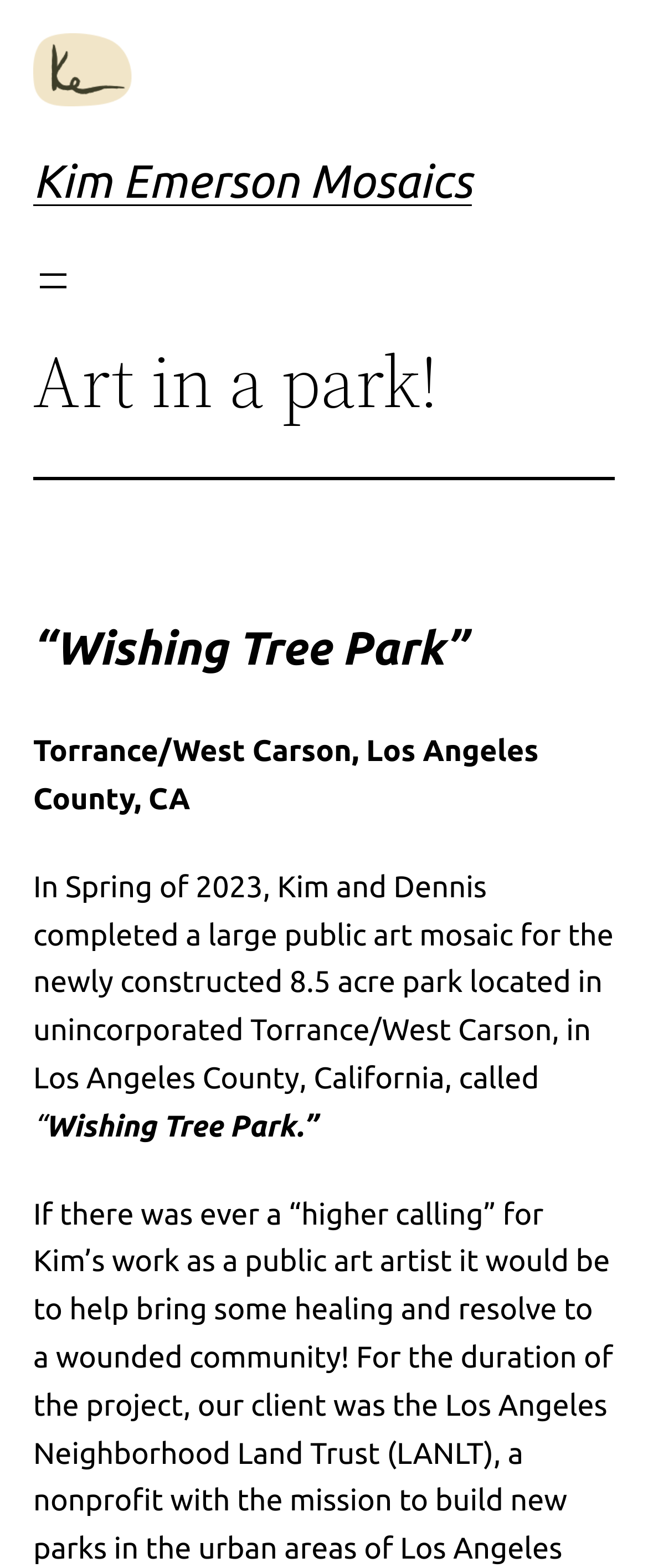Locate the UI element described by Politics and provide its bounding box coordinates. Use the format (top-left x, top-left y, bottom-right x, bottom-right y) with all values as floating point numbers between 0 and 1.

None